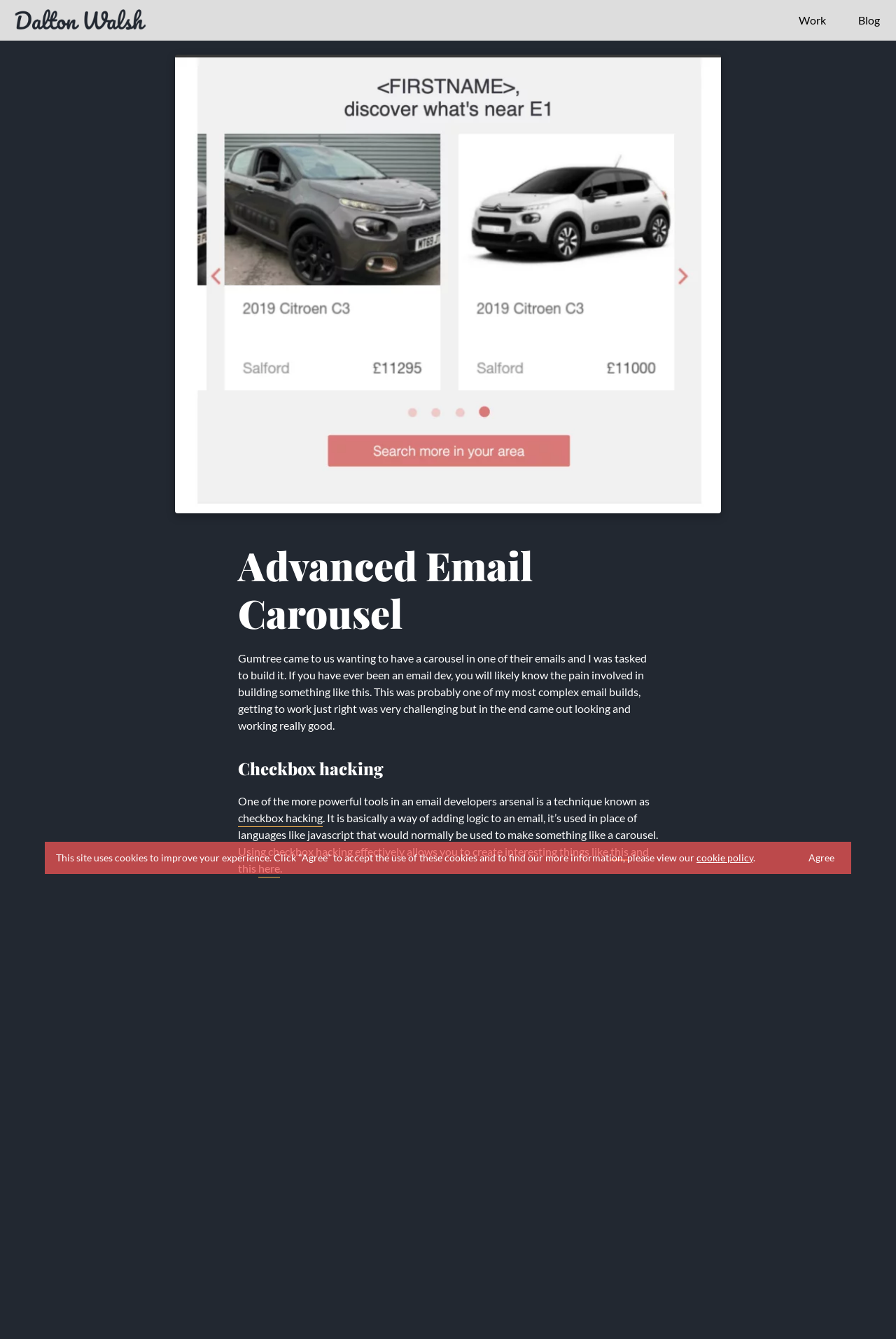Determine the bounding box coordinates of the clickable region to execute the instruction: "View screenshot of gumtree carousel in an email". The coordinates should be four float numbers between 0 and 1, denoted as [left, top, right, bottom].

[0.195, 0.041, 0.805, 0.384]